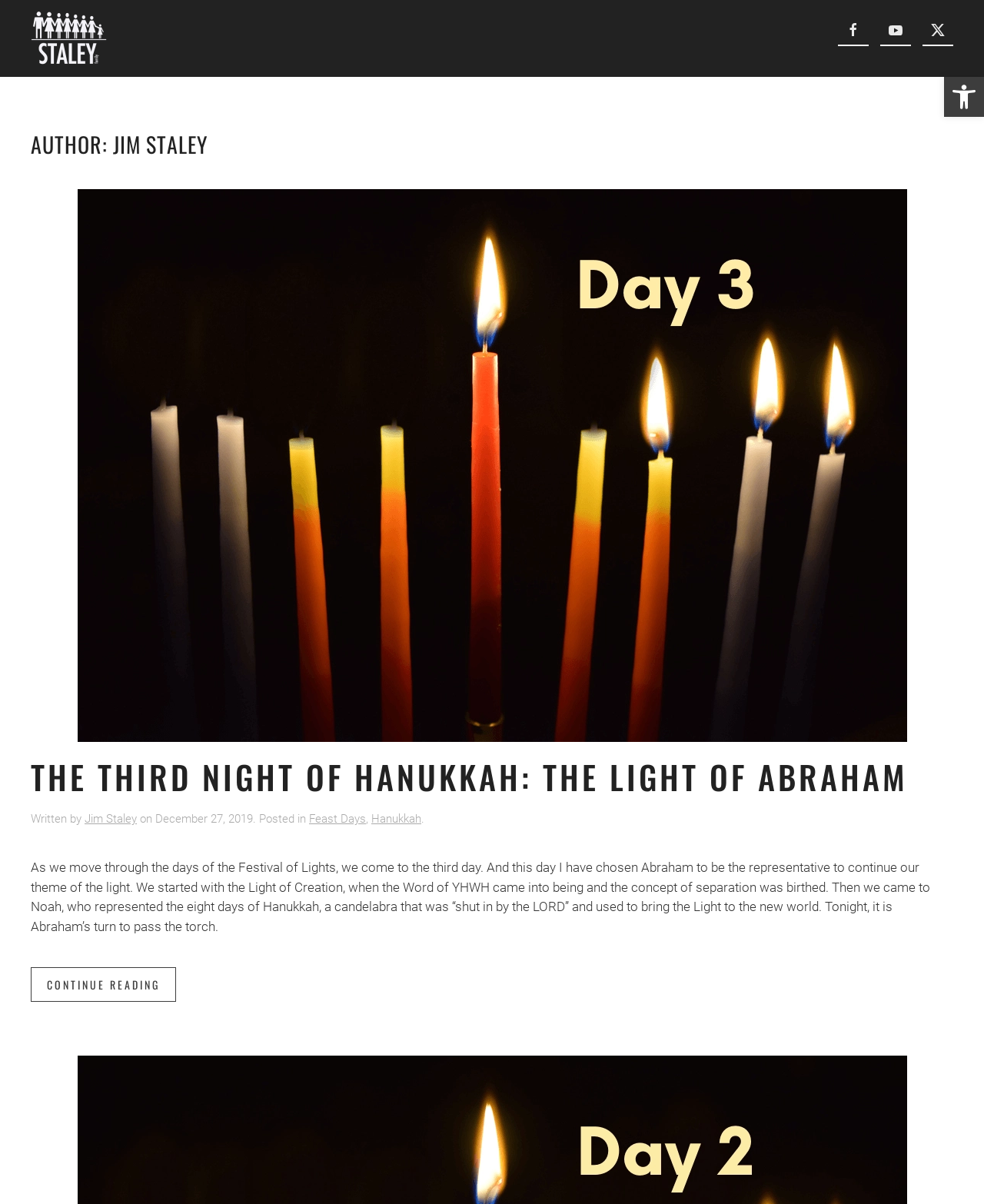Highlight the bounding box coordinates of the region I should click on to meet the following instruction: "Continue reading the article".

[0.031, 0.804, 0.179, 0.832]